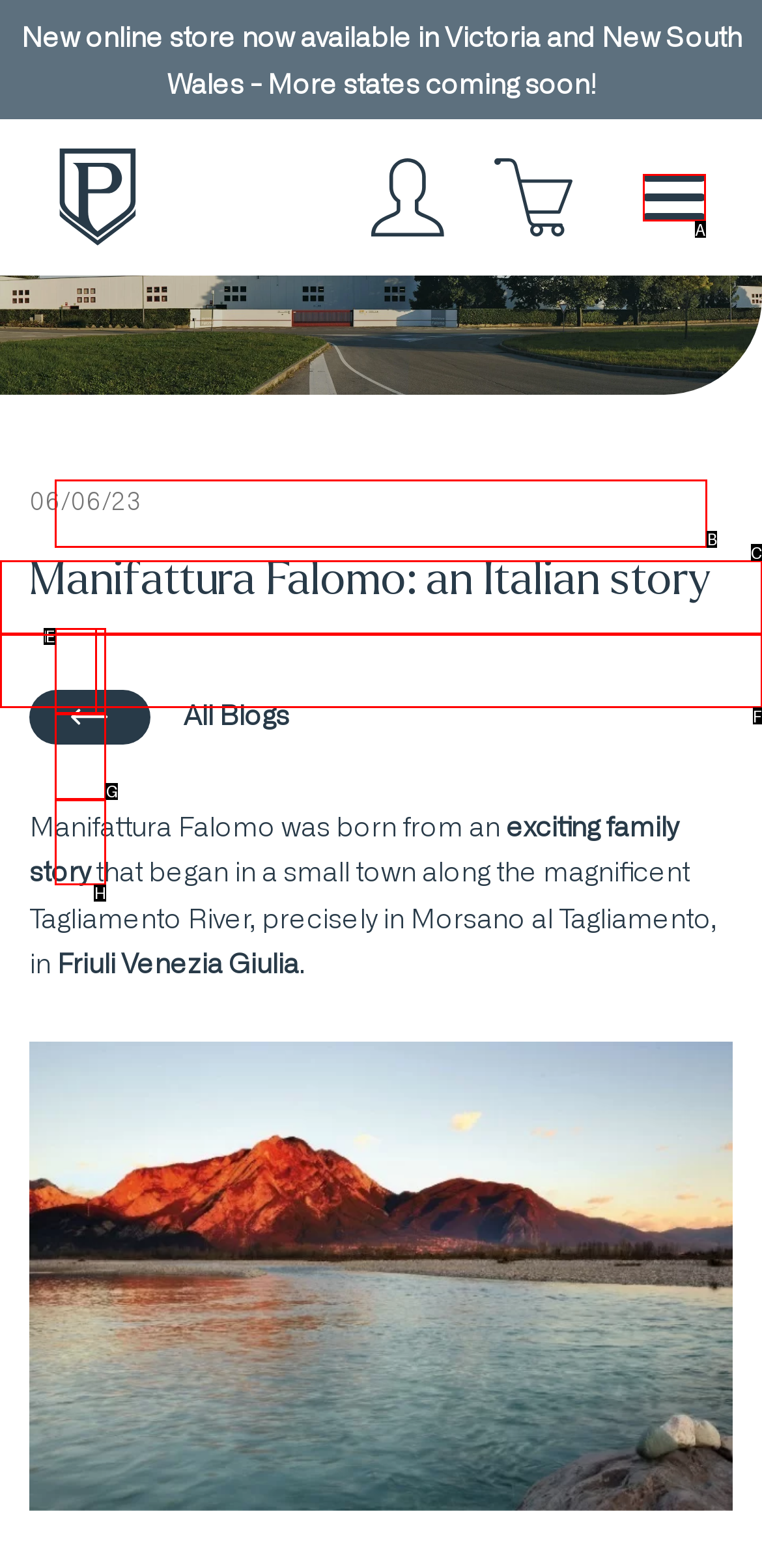Figure out which option to click to perform the following task: Visit Online Store
Provide the letter of the correct option in your response.

B